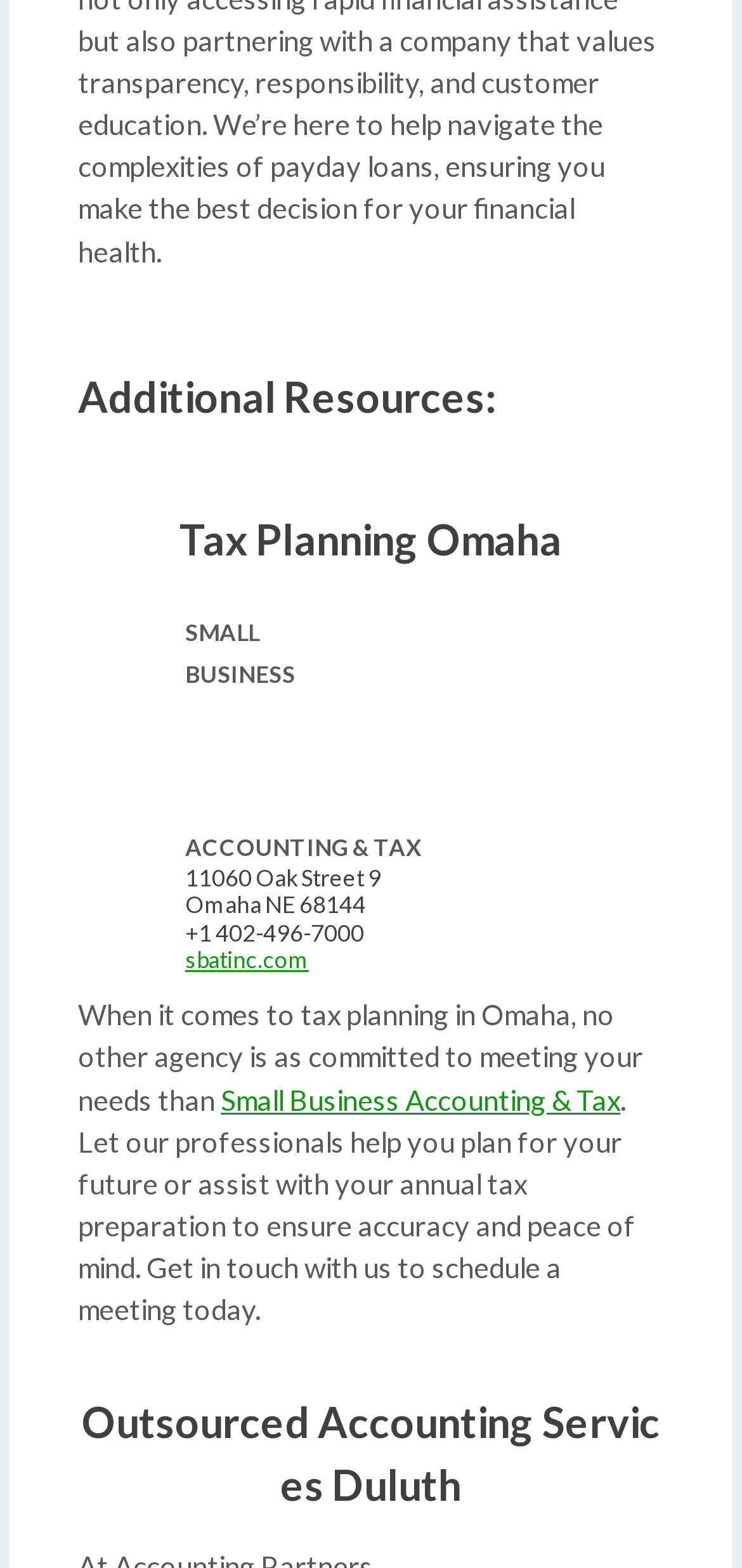Provide a short answer using a single word or phrase for the following question: 
What is the topic of tax planning mentioned on the webpage?

Tax Planning Omaha